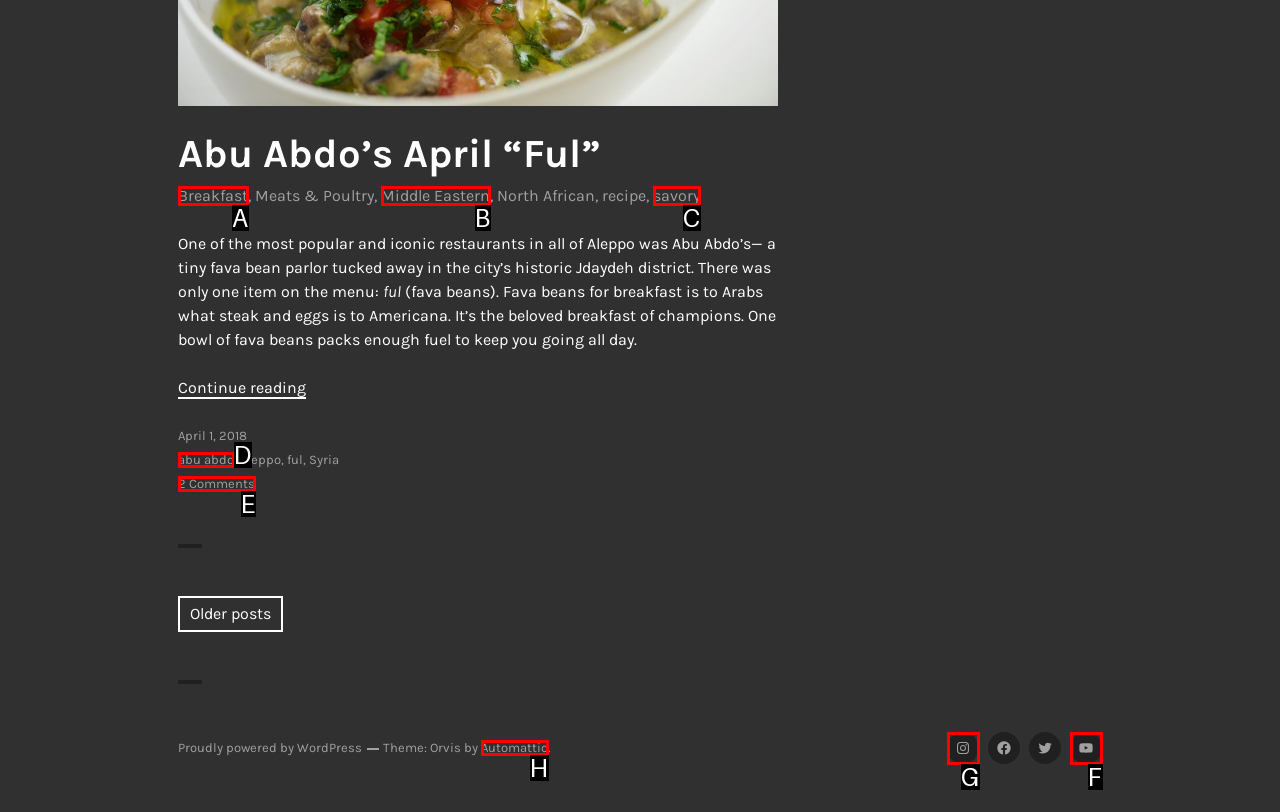For the task: Read the article about 6 newly launched beauty products, identify the HTML element to click.
Provide the letter corresponding to the right choice from the given options.

None